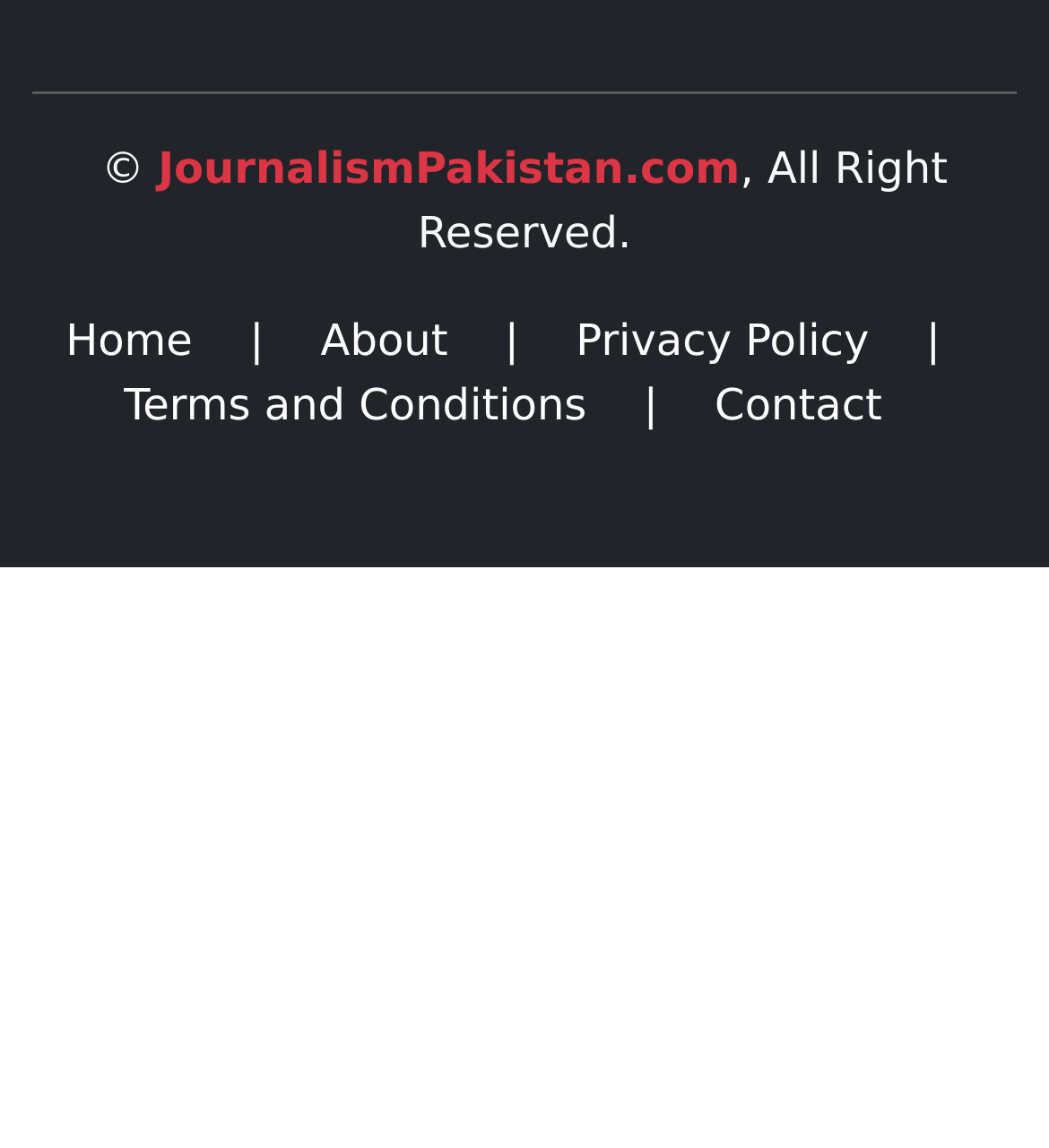Please locate the bounding box coordinates of the element's region that needs to be clicked to follow the instruction: "visit journalism pakistan website". The bounding box coordinates should be provided as four float numbers between 0 and 1, i.e., [left, top, right, bottom].

[0.151, 0.124, 0.705, 0.169]